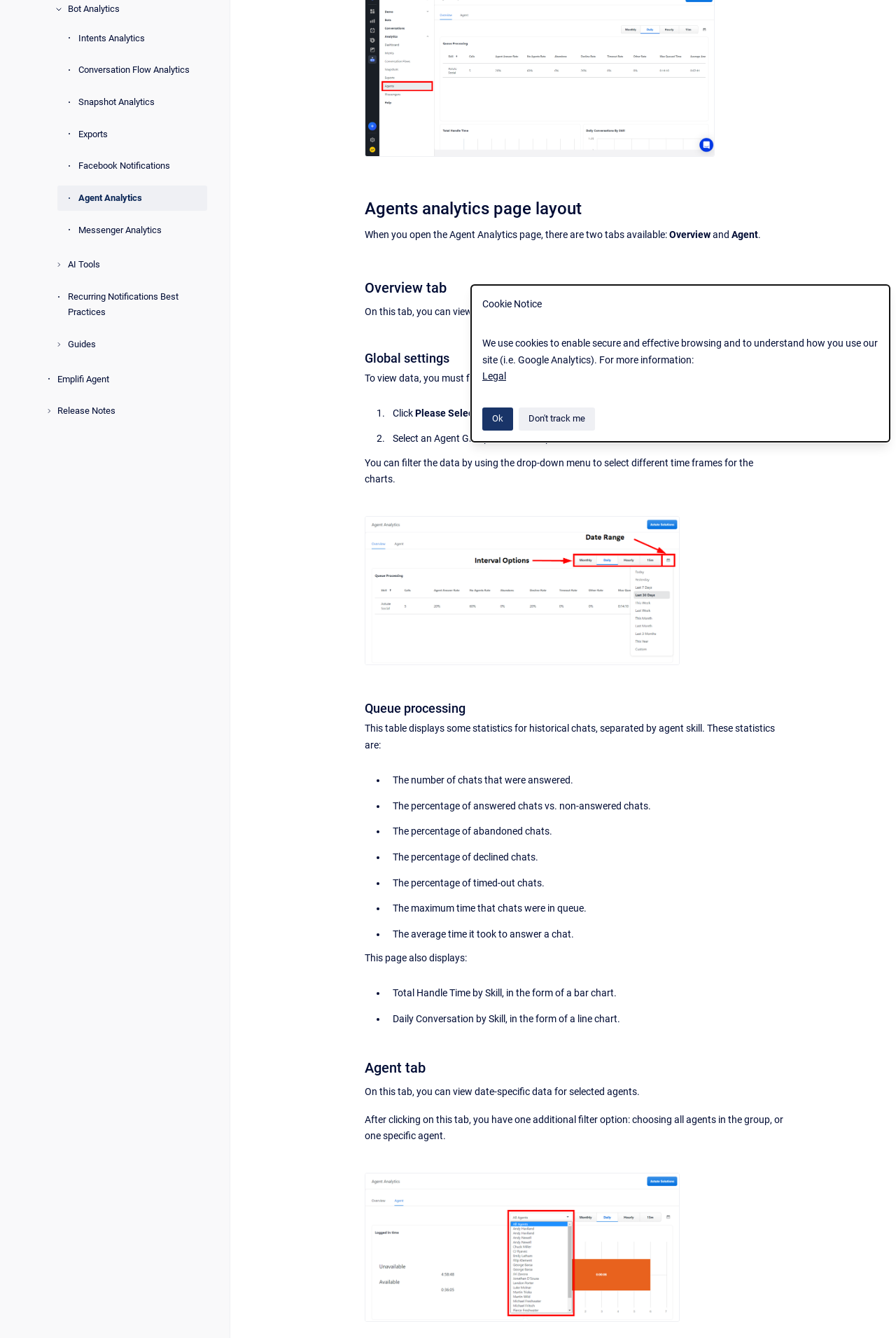Using the element description: "Don't track me", determine the bounding box coordinates for the specified UI element. The coordinates should be four float numbers between 0 and 1, [left, top, right, bottom].

[0.579, 0.305, 0.664, 0.322]